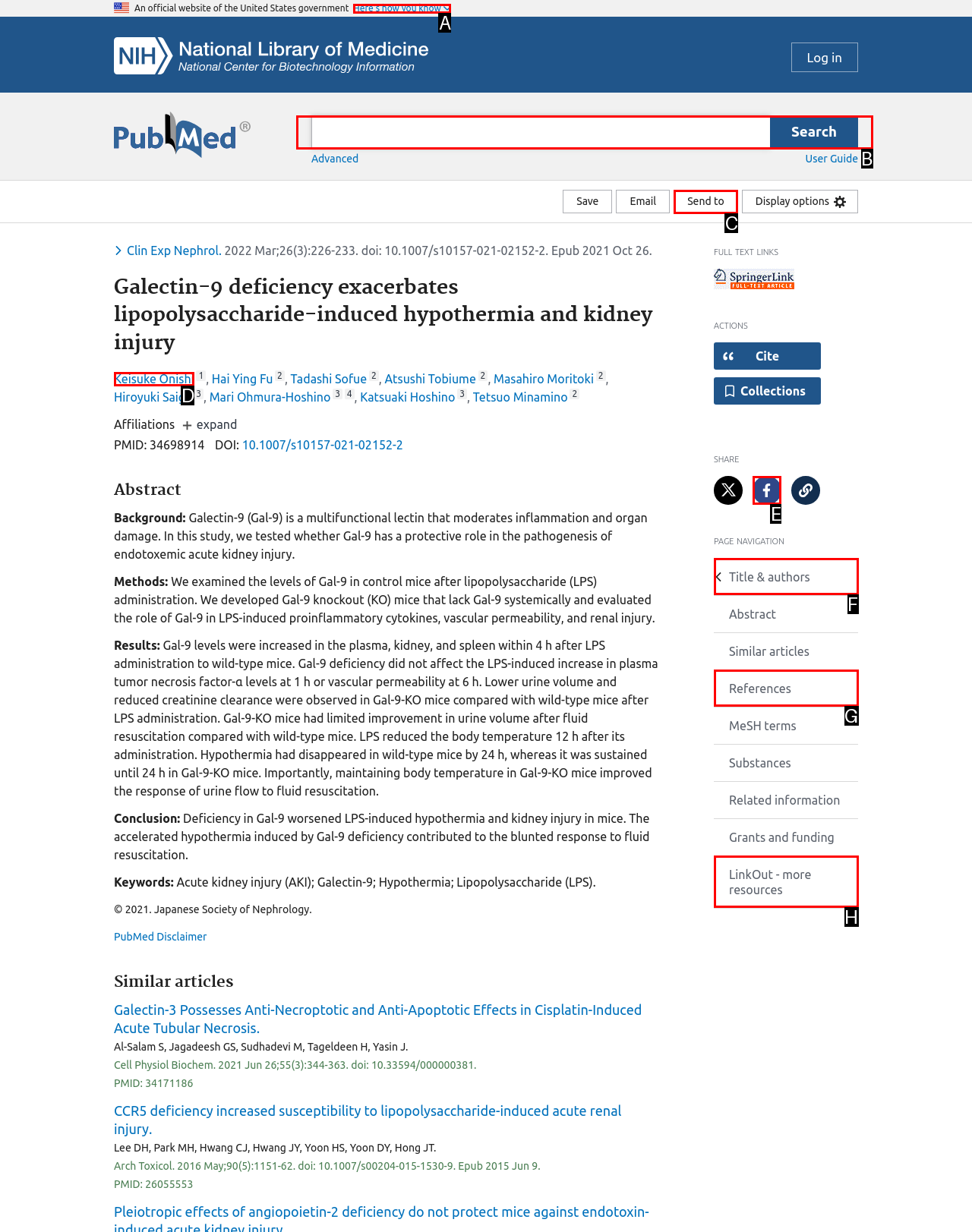Select the letter associated with the UI element you need to click to perform the following action: Search for a term
Reply with the correct letter from the options provided.

B